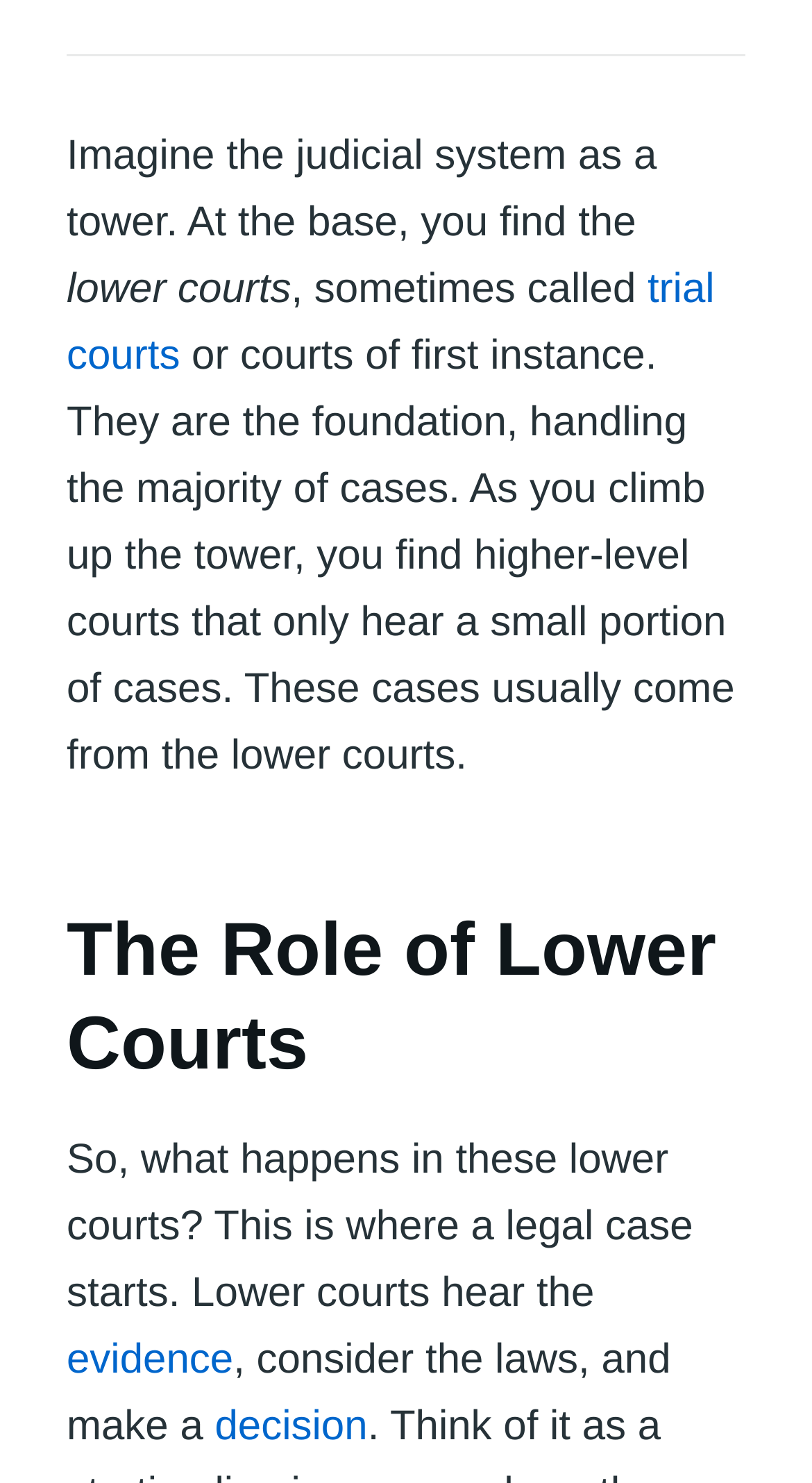What is the foundation of the judicial system?
Based on the image, give a one-word or short phrase answer.

lower courts